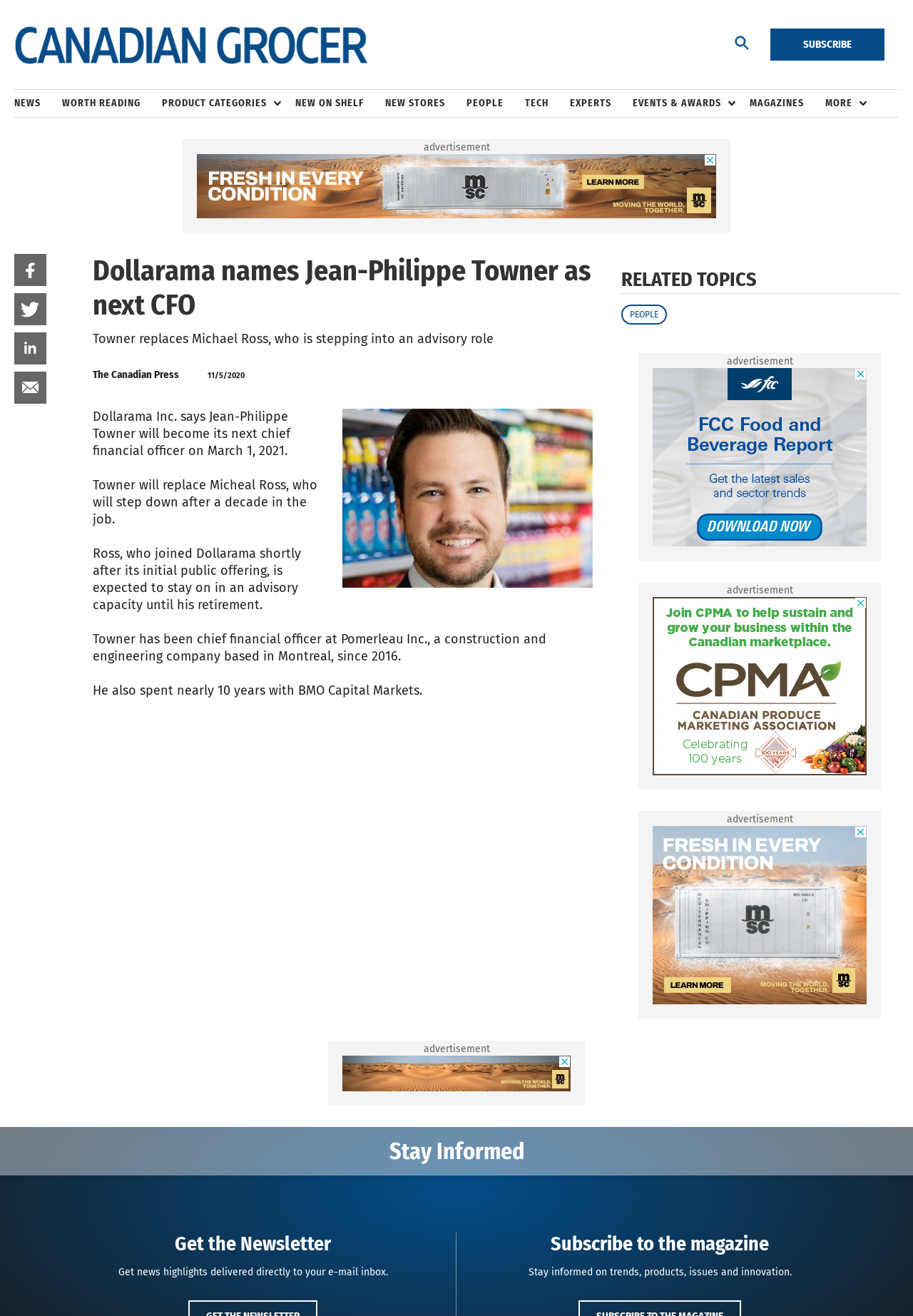Provide a short, one-word or phrase answer to the question below:
What is the current role of Michael Ross?

Advisory role